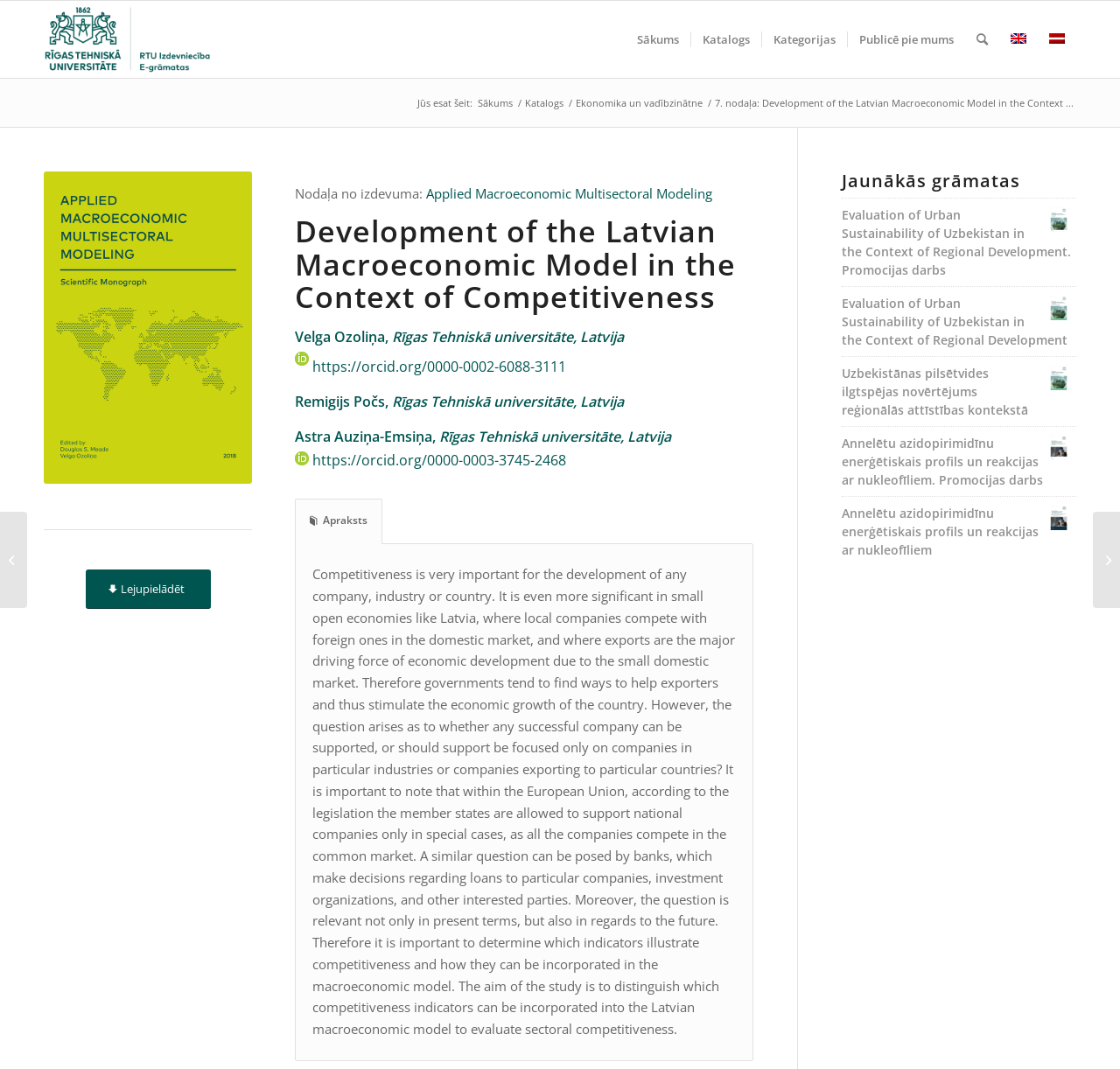Highlight the bounding box coordinates of the element that should be clicked to carry out the following instruction: "Download the chapter". The coordinates must be given as four float numbers ranging from 0 to 1, i.e., [left, top, right, bottom].

[0.076, 0.533, 0.188, 0.569]